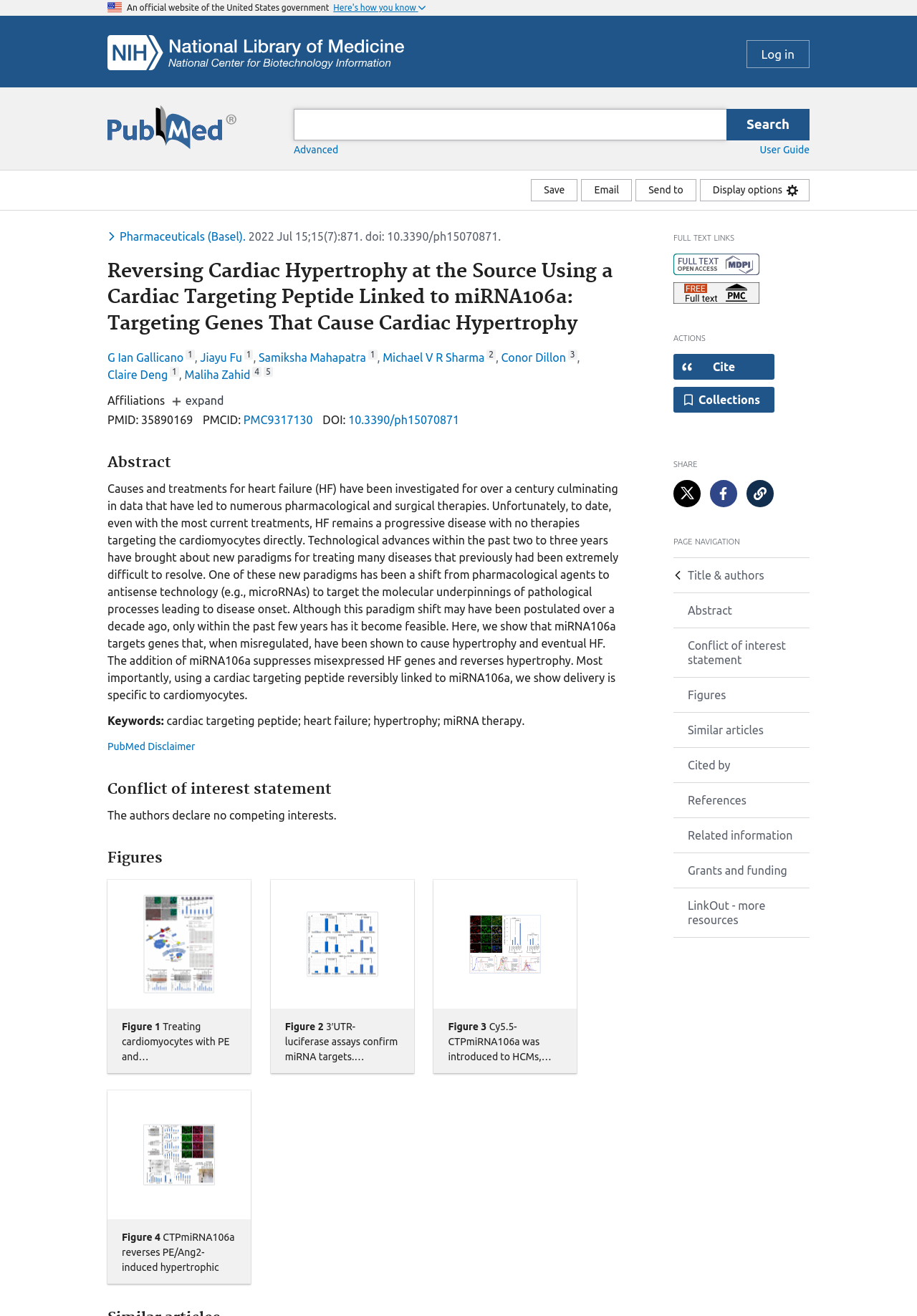Please identify the bounding box coordinates for the region that you need to click to follow this instruction: "Login to the system".

None